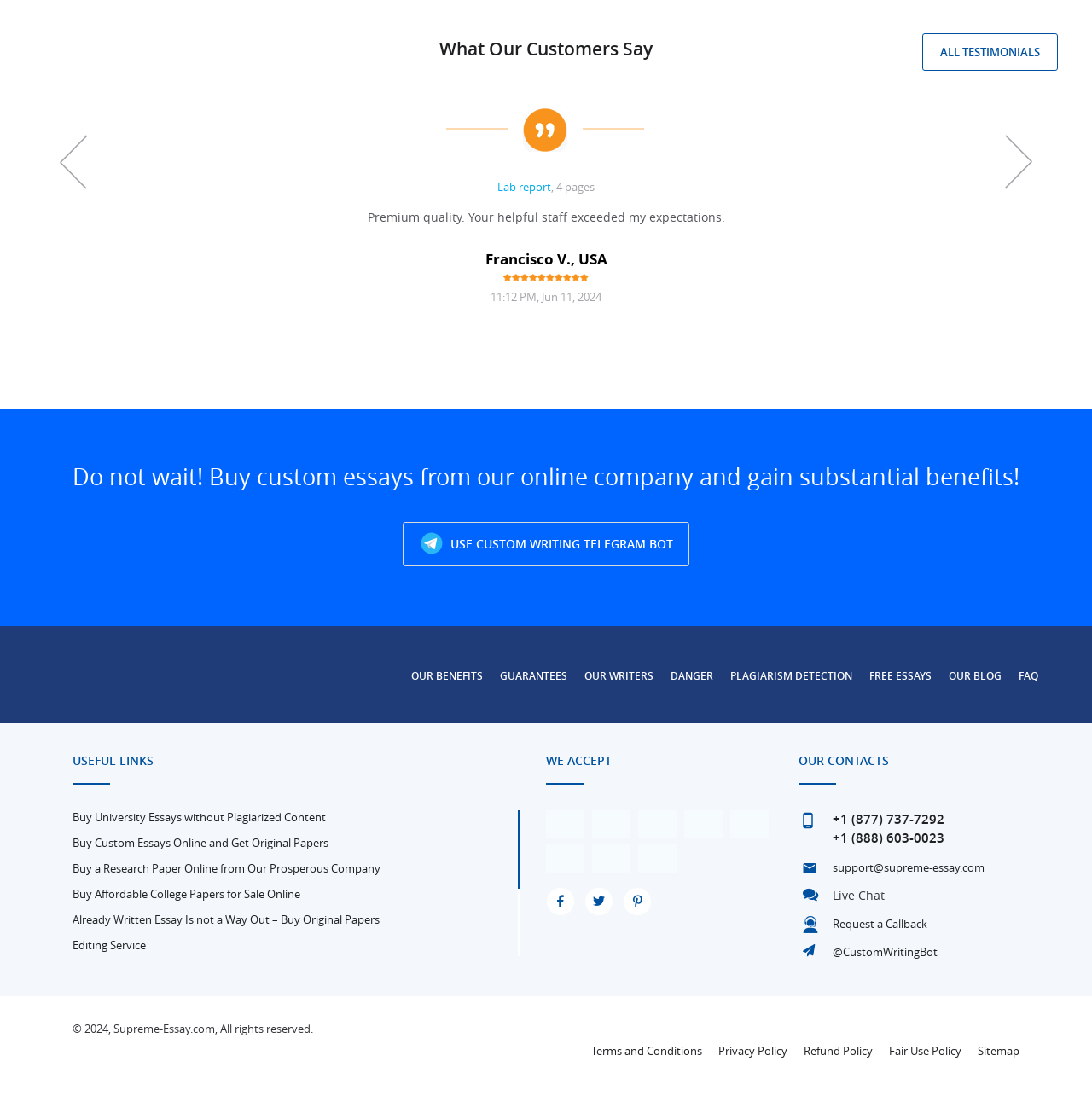Identify the bounding box coordinates of the part that should be clicked to carry out this instruction: "Click on 'Lab report'".

[0.455, 0.16, 0.505, 0.174]